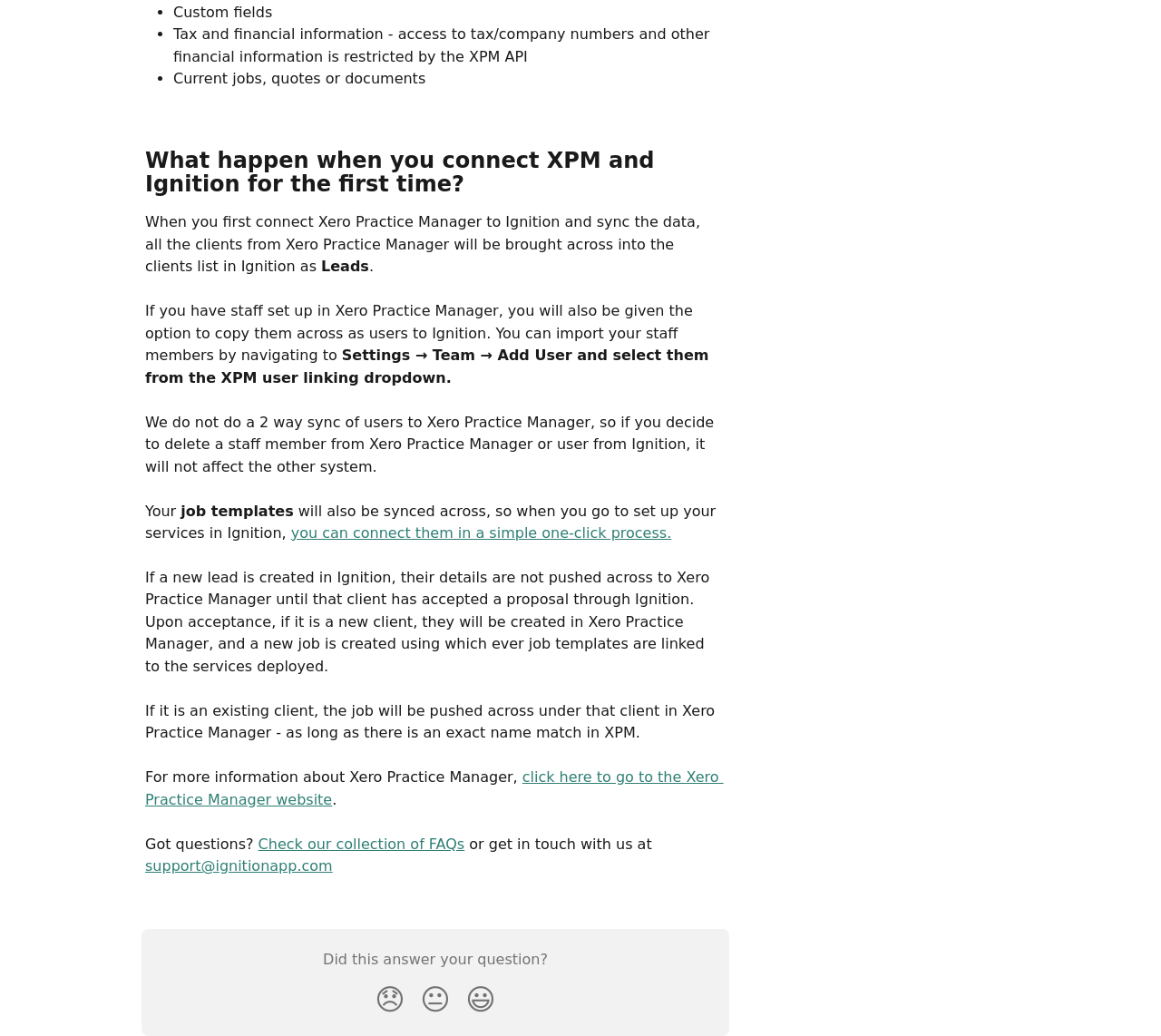What happens to a new lead created in Ignition?
Using the image as a reference, give an elaborate response to the question.

If a new lead is created in Ignition, their details are not pushed across to Xero Practice Manager until that client has accepted a proposal through Ignition. Upon acceptance, if it is a new client, they will be created in Xero Practice Manager, and a new job is created using which ever job templates are linked to the services deployed.